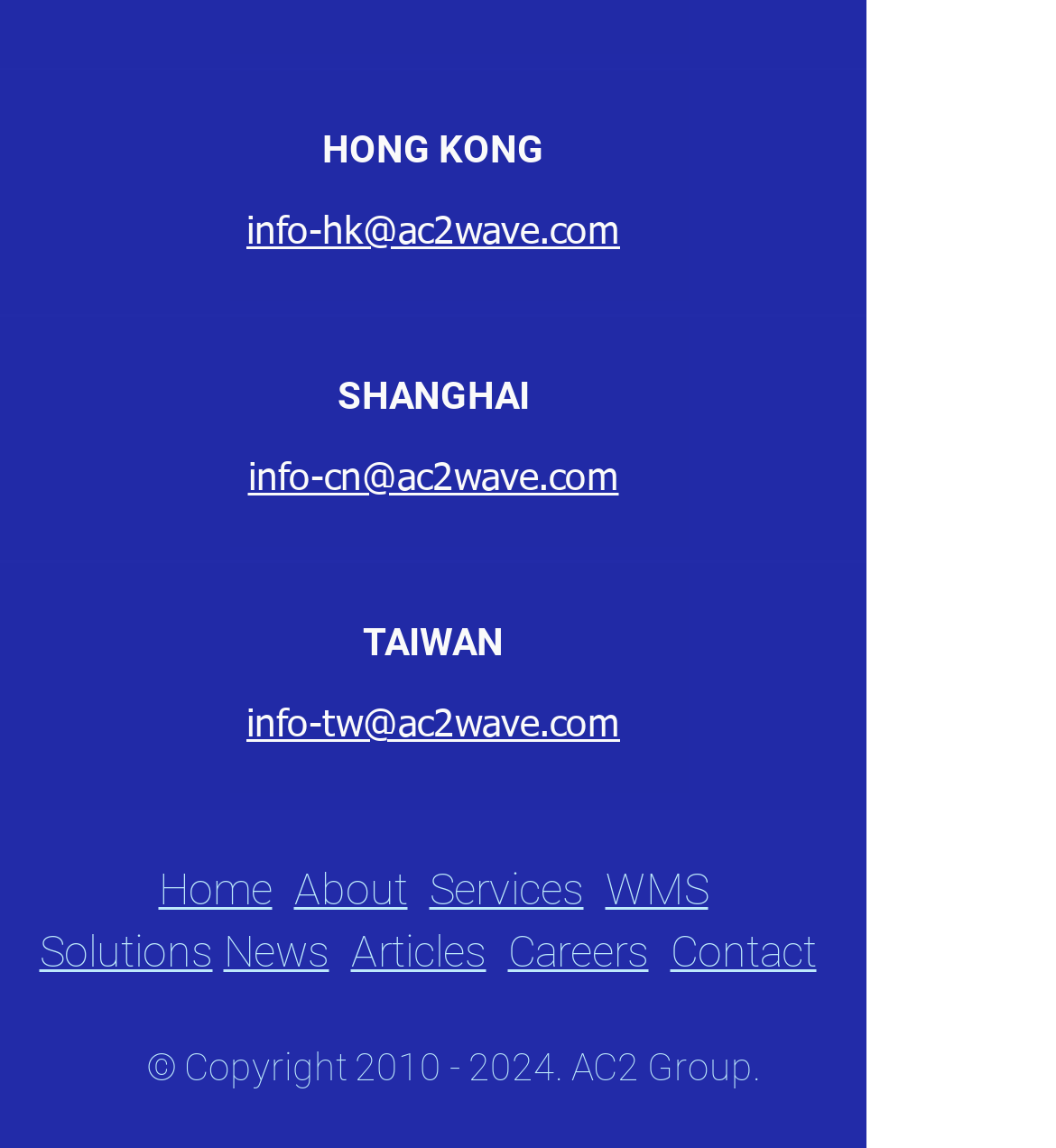What is the year range of the copyright?
Please provide a single word or phrase as your answer based on the image.

2010 - 2024